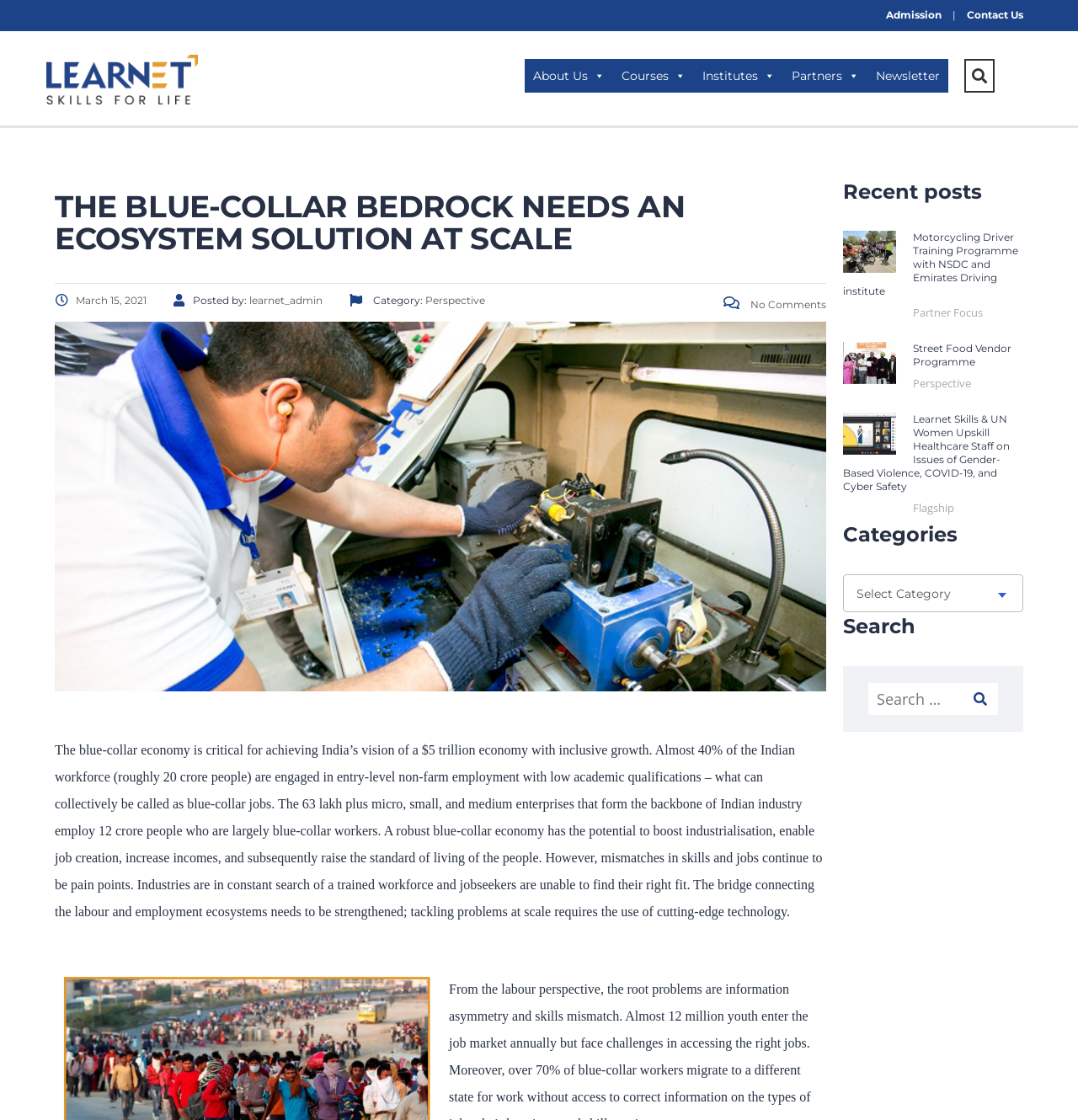Using the provided element description, identify the bounding box coordinates as (top-left x, top-left y, bottom-right x, bottom-right y). Ensure all values are between 0 and 1. Description: Perspective

[0.847, 0.336, 0.901, 0.349]